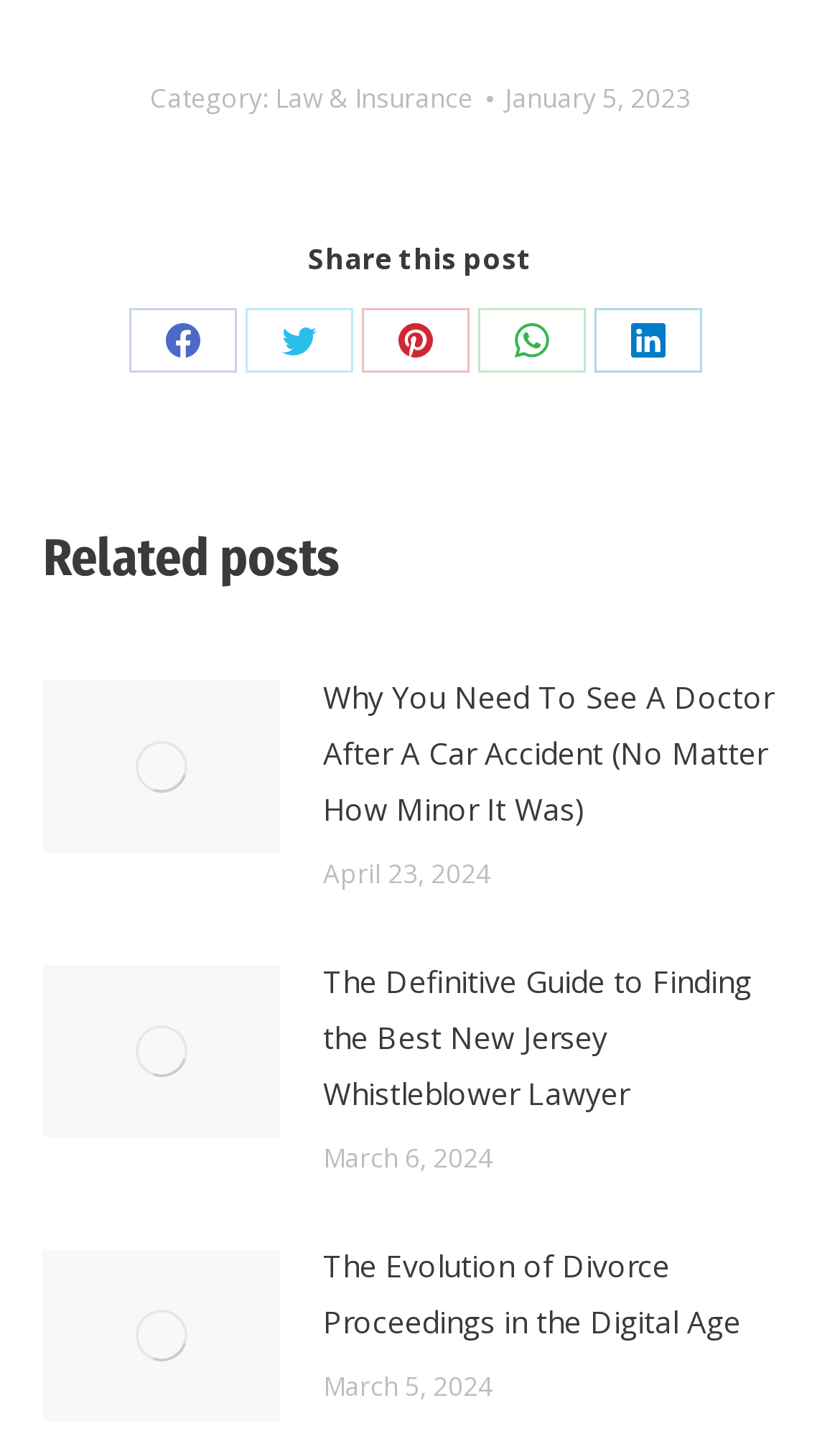Given the description: "Law & Insurance", determine the bounding box coordinates of the UI element. The coordinates should be formatted as four float numbers between 0 and 1, [left, top, right, bottom].

[0.327, 0.055, 0.563, 0.08]